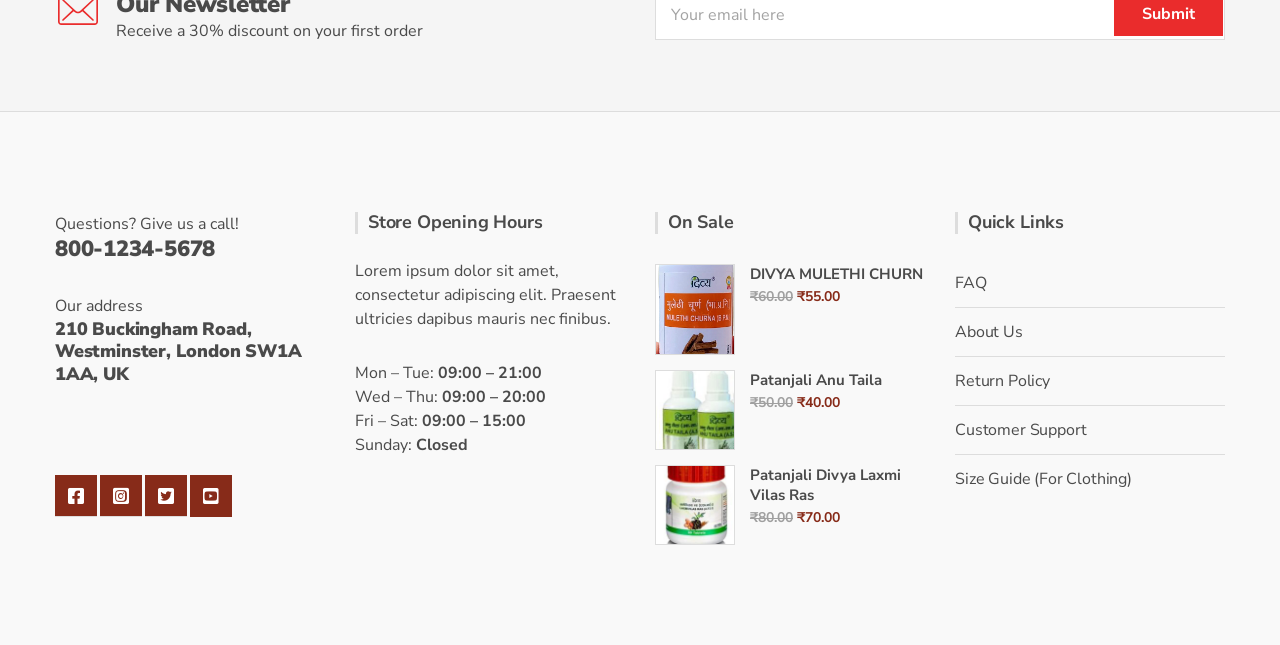Please find the bounding box coordinates for the clickable element needed to perform this instruction: "Call the customer service".

[0.043, 0.366, 0.254, 0.409]